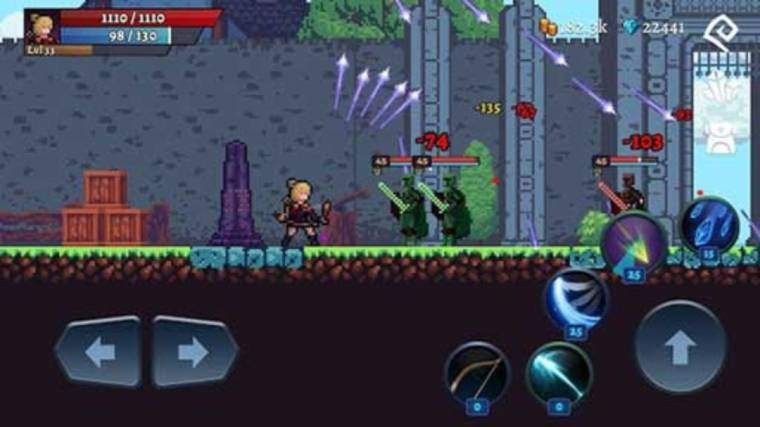Provide a one-word or brief phrase answer to the question:
What type of environment is the battle taking place in?

Medieval